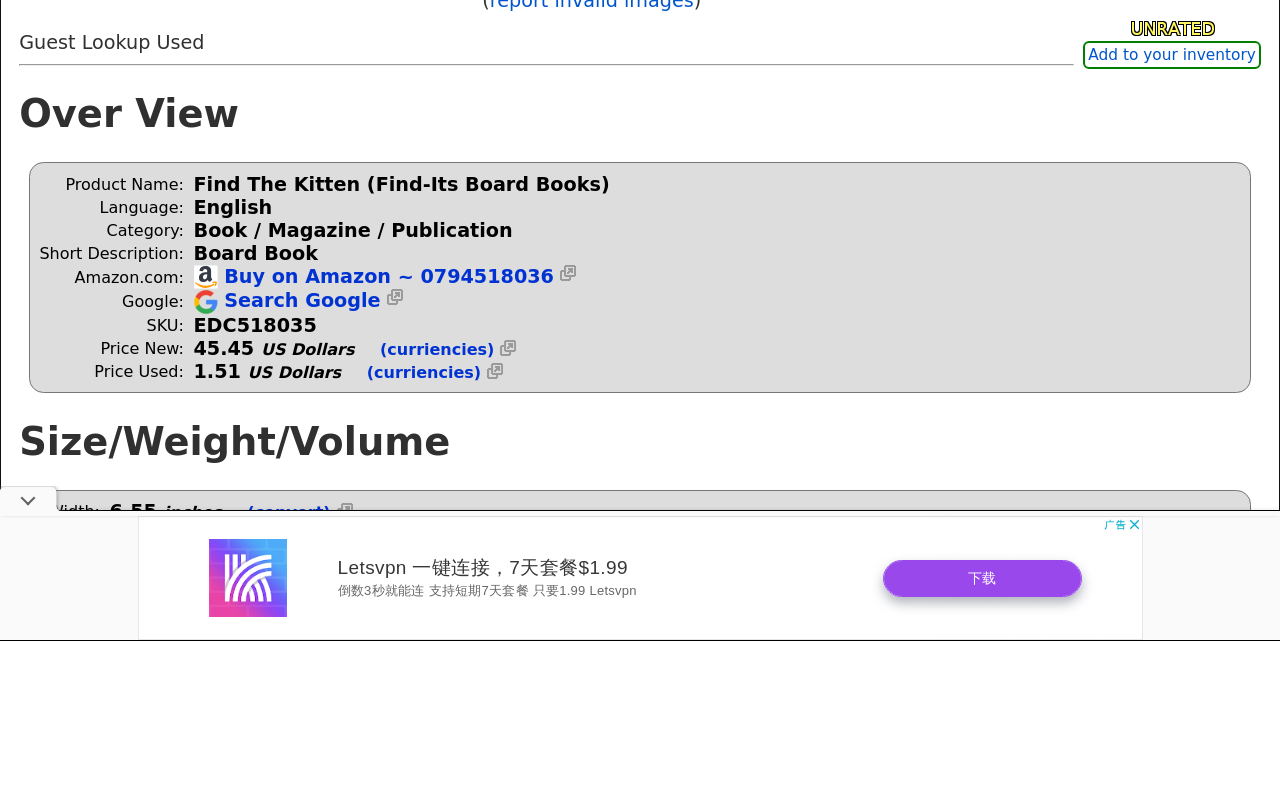Calculate the bounding box coordinates for the UI element based on the following description: "parent_node: Add to your inventory". Ensure the coordinates are four float numbers between 0 and 1, i.e., [left, top, right, bottom].

[0.877, 0.024, 0.955, 0.053]